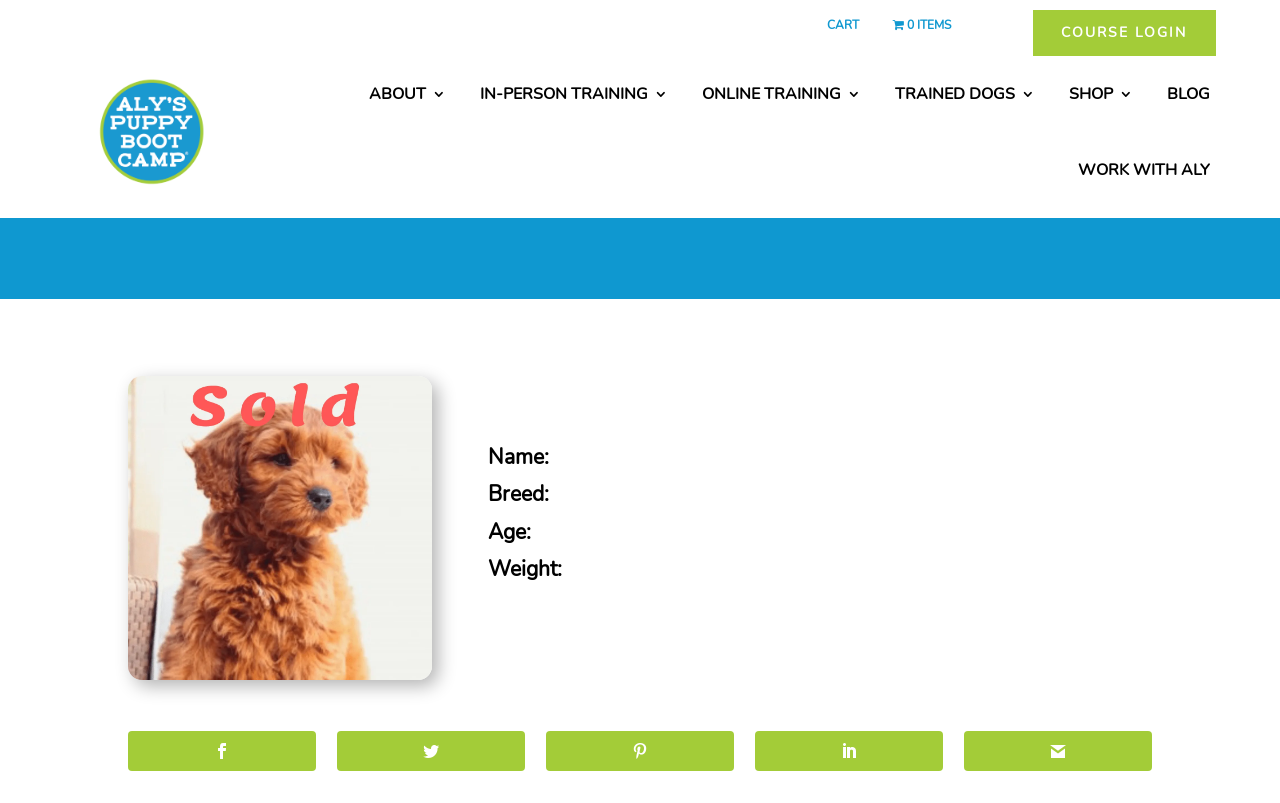What is the age of the puppy?
Using the image as a reference, give an elaborate response to the question.

I inferred this answer by looking at the static text elements on the webpage, specifically the one that says 'Age:' and is located near the top of the page. The age '12 weeks' is likely associated with the puppy being described.